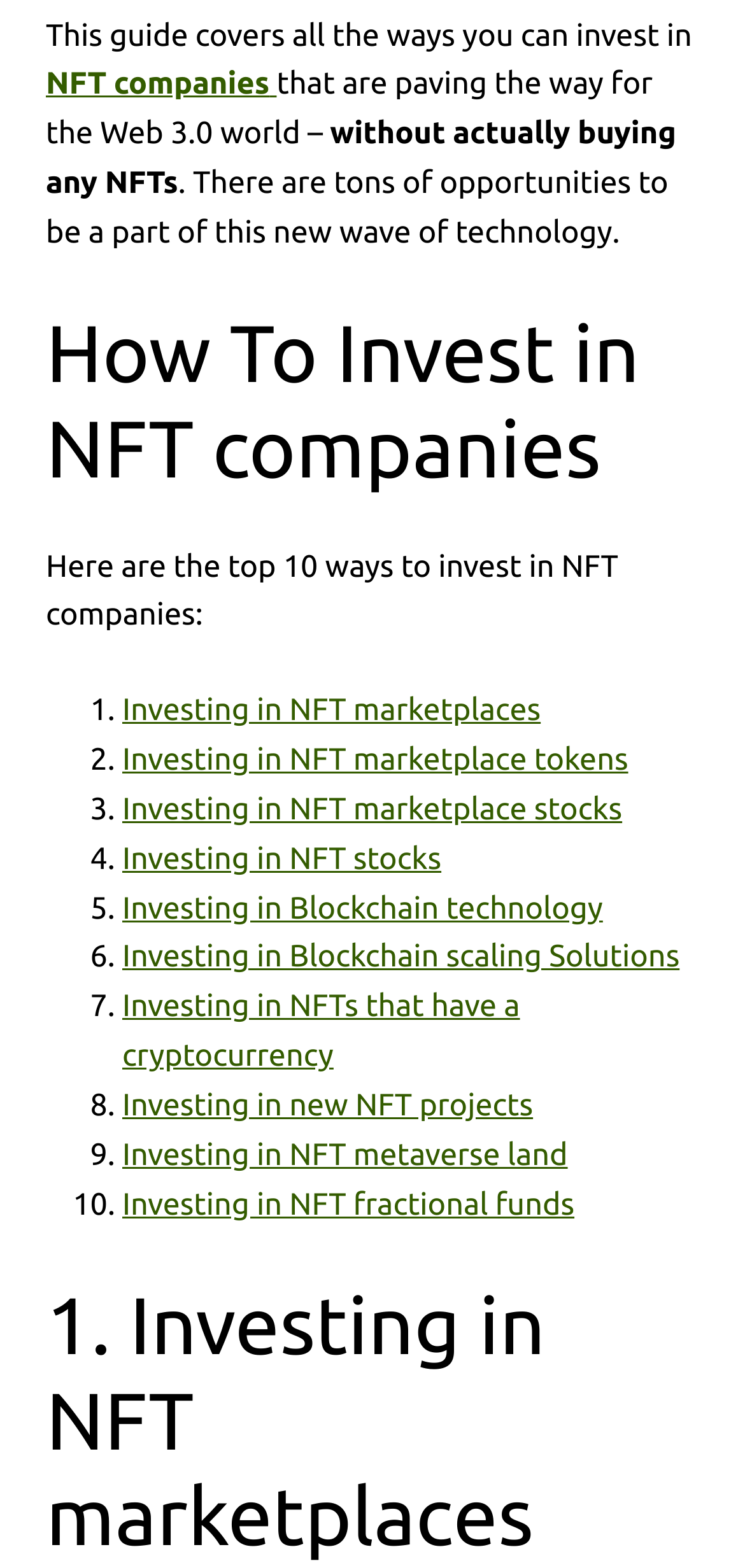How many ways to invest in NFT companies are listed on this webpage?
Please craft a detailed and exhaustive response to the question.

There are 10 ways to invest in NFT companies listed on this webpage, which are numbered from 1 to 10 and include investing in NFT marketplaces, NFT marketplace tokens, and more.